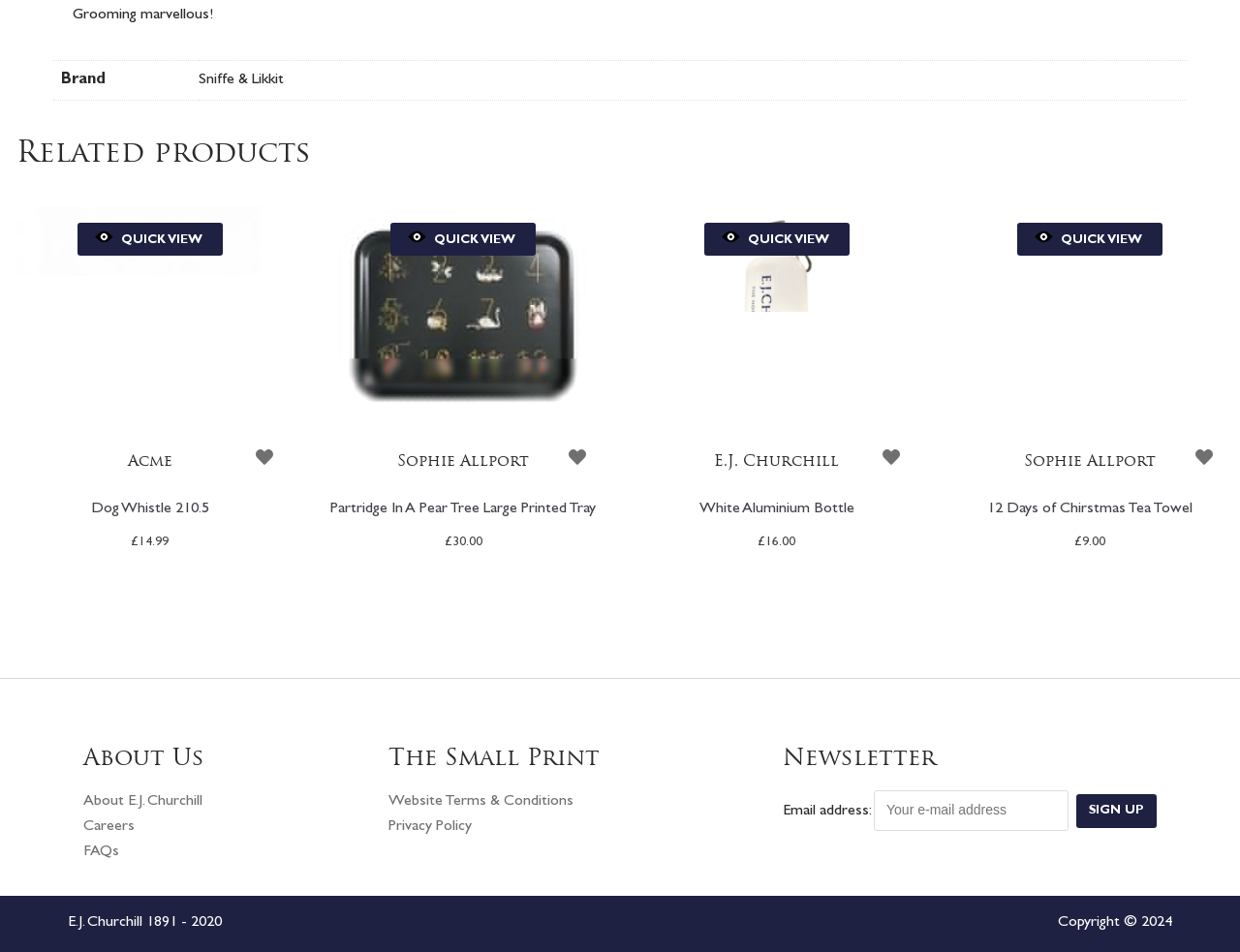Based on the provided description, "Careers", find the bounding box of the corresponding UI element in the screenshot.

[0.067, 0.861, 0.109, 0.877]